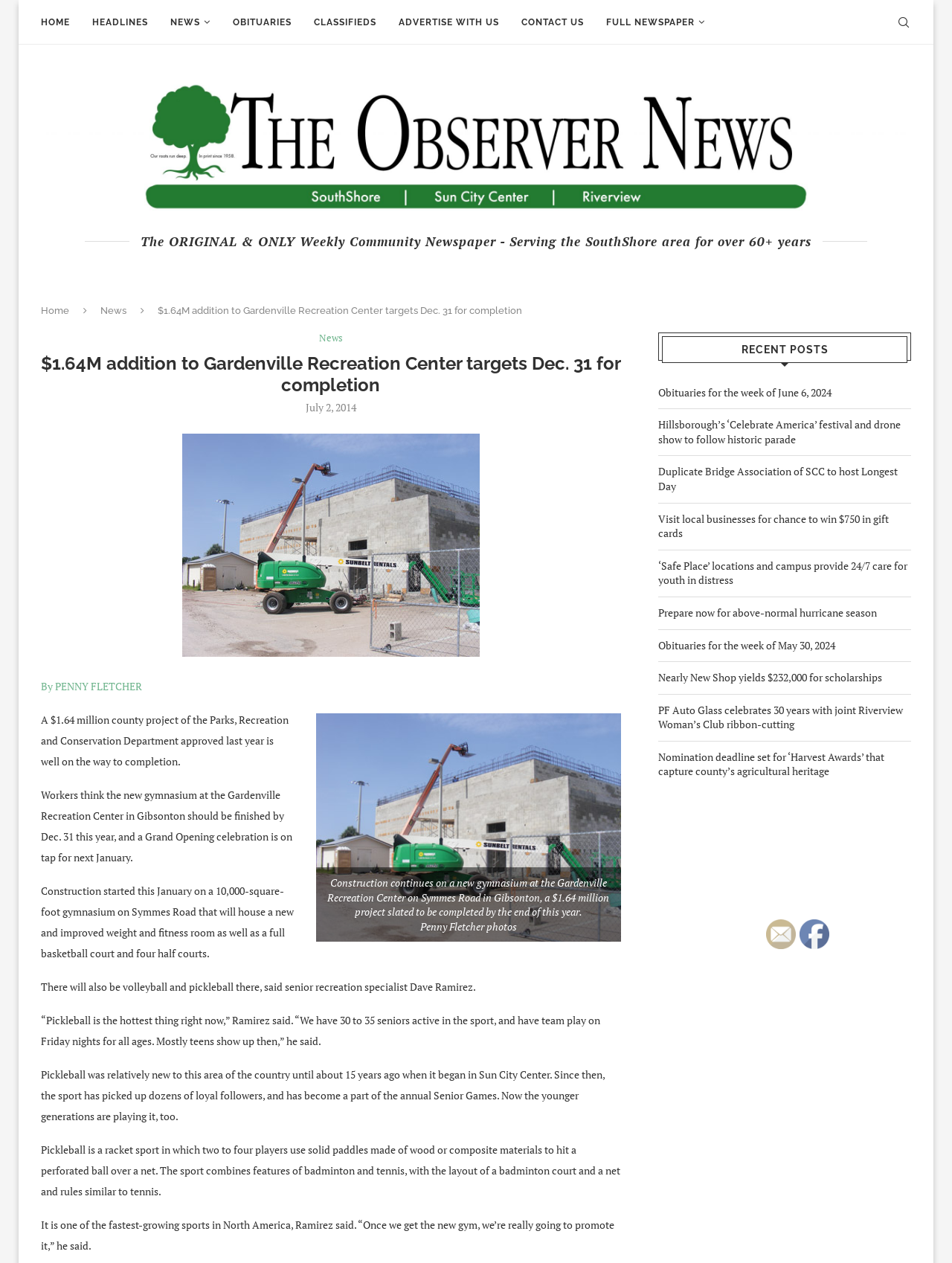Please identify the bounding box coordinates of the region to click in order to complete the task: "Check the recent posts". The coordinates must be four float numbers between 0 and 1, specified as [left, top, right, bottom].

[0.695, 0.266, 0.953, 0.287]